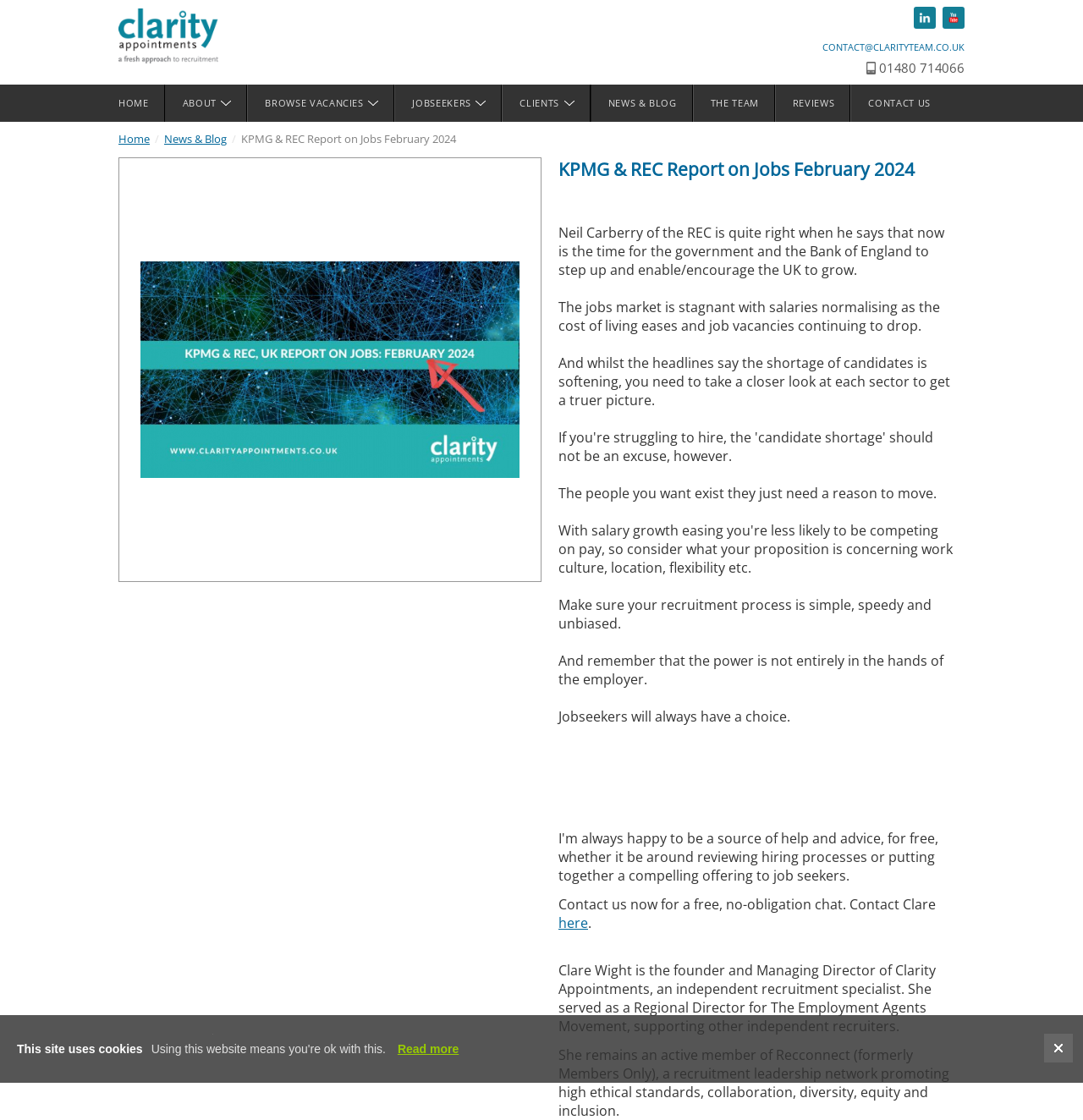What is the phone number on the webpage?
Utilize the image to construct a detailed and well-explained answer.

I found the phone number by looking at the StaticText element with the OCR text '01480 714066' at coordinates [0.812, 0.053, 0.891, 0.068].